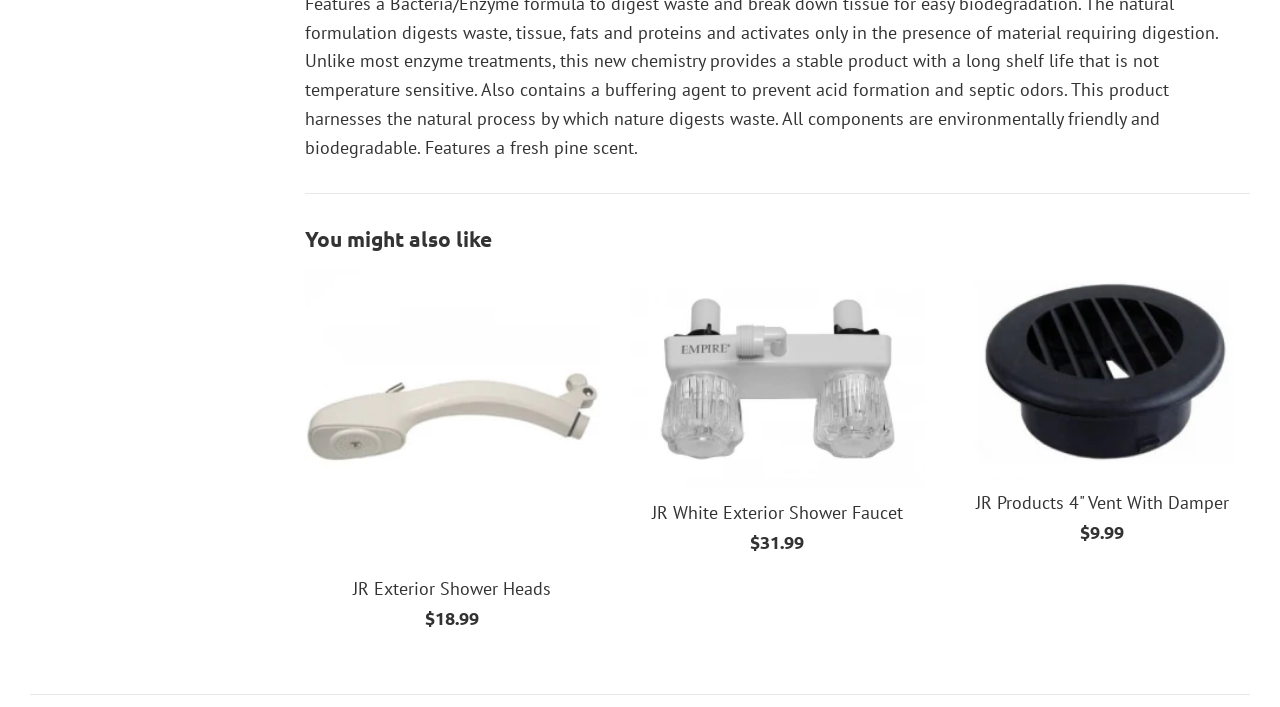Using the webpage screenshot, locate the HTML element that fits the following description and provide its bounding box: "title="JR Exterior Shower Heads"".

[0.238, 0.383, 0.469, 0.8]